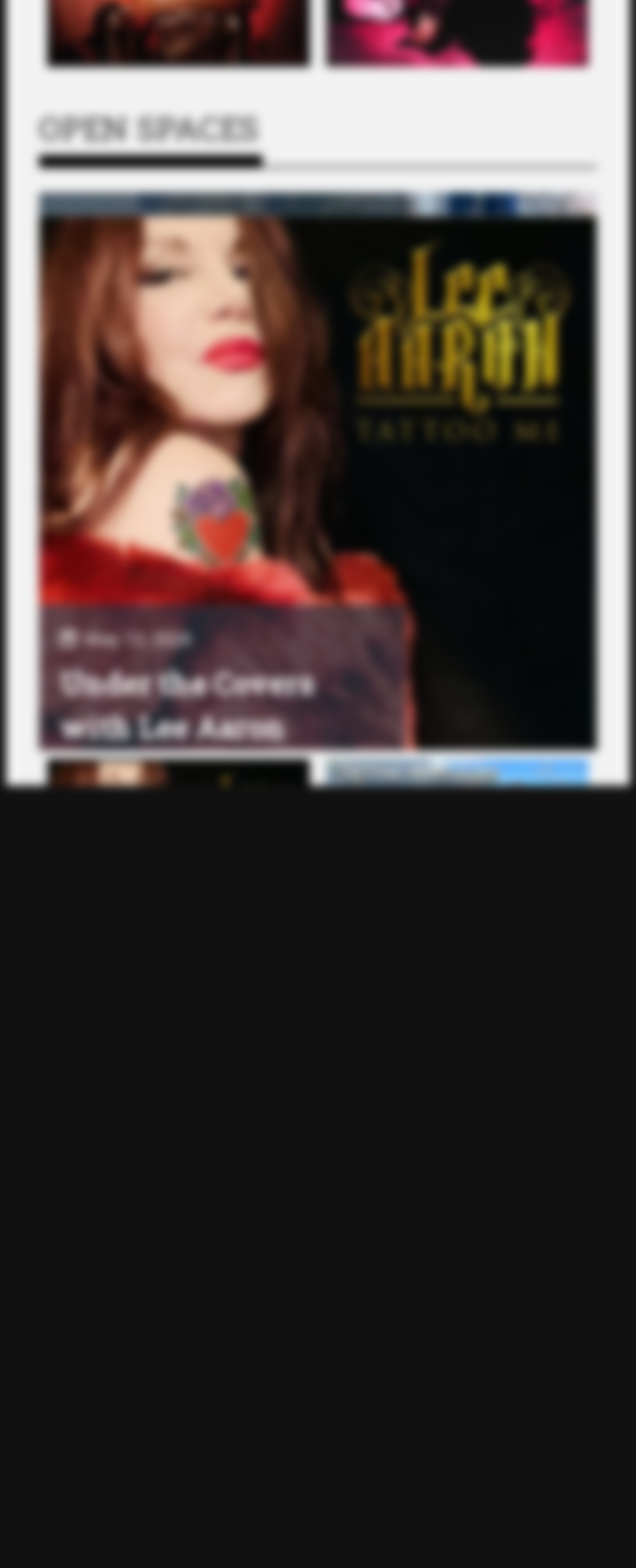Determine the bounding box coordinates for the clickable element required to fulfill the instruction: "view Happiness Is – The Steel Horse Gypsies". Provide the coordinates as four float numbers between 0 and 1, i.e., [left, top, right, bottom].

[0.061, 0.106, 0.939, 0.342]